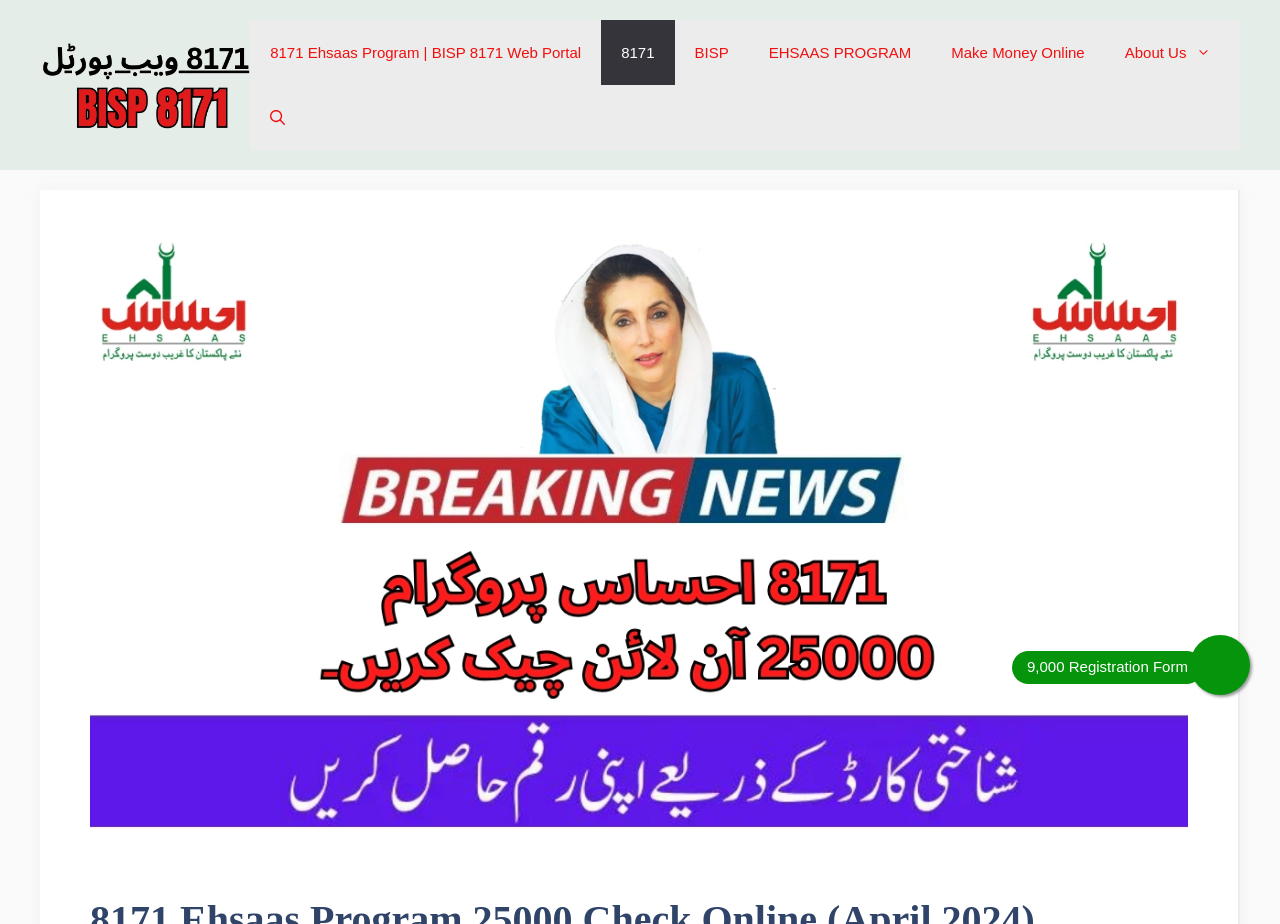Utilize the details in the image to thoroughly answer the following question: What is the registration form for?

I found a link element with the text '9,000 Registration Form', which implies that the registration form is related to 9,000, possibly a program or initiative.